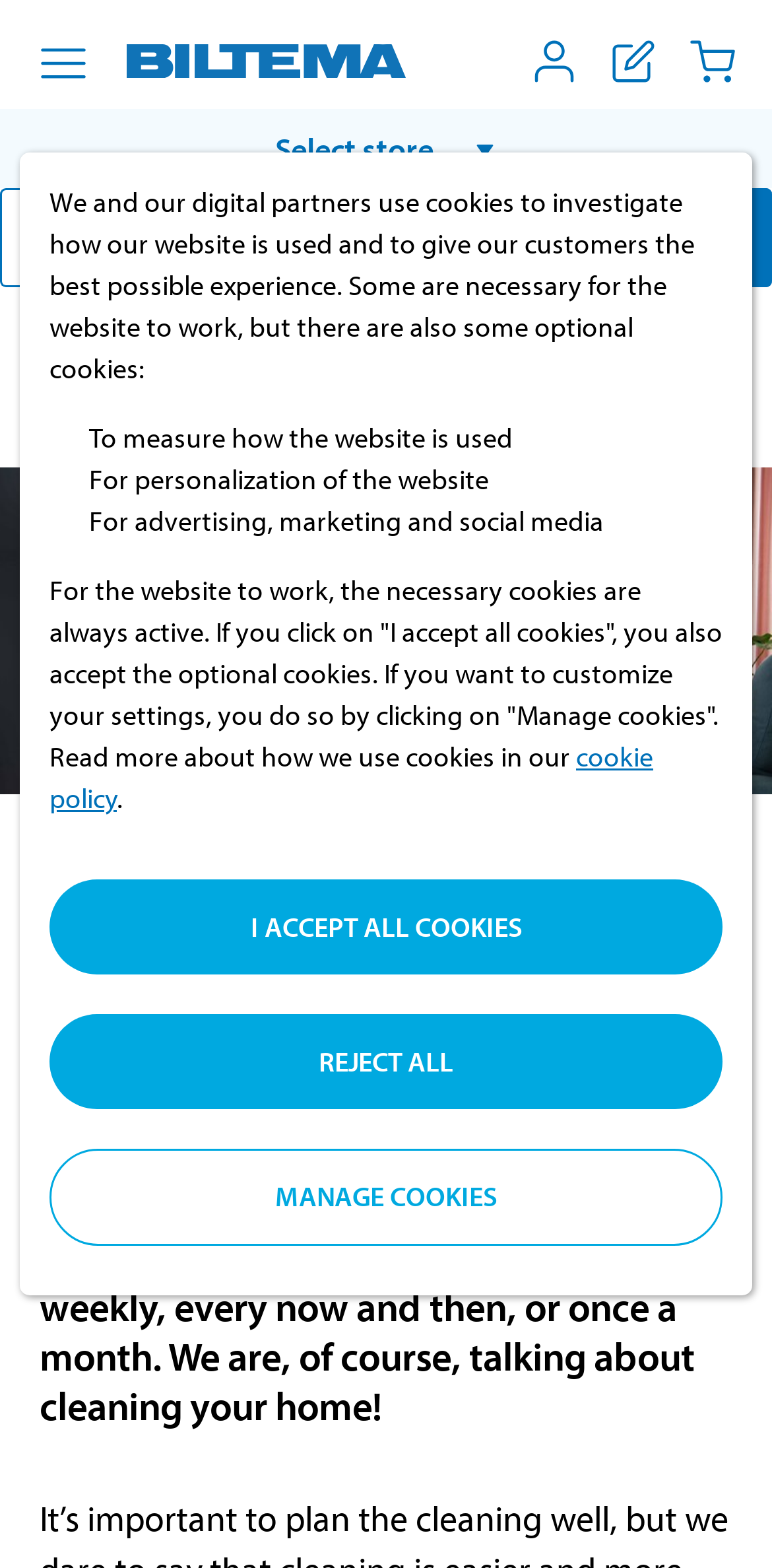Given the element description Toggle Menu, specify the bounding box coordinates of the corresponding UI element in the format (top-left x, top-left y, bottom-right x, bottom-right y). All values must be between 0 and 1.

None